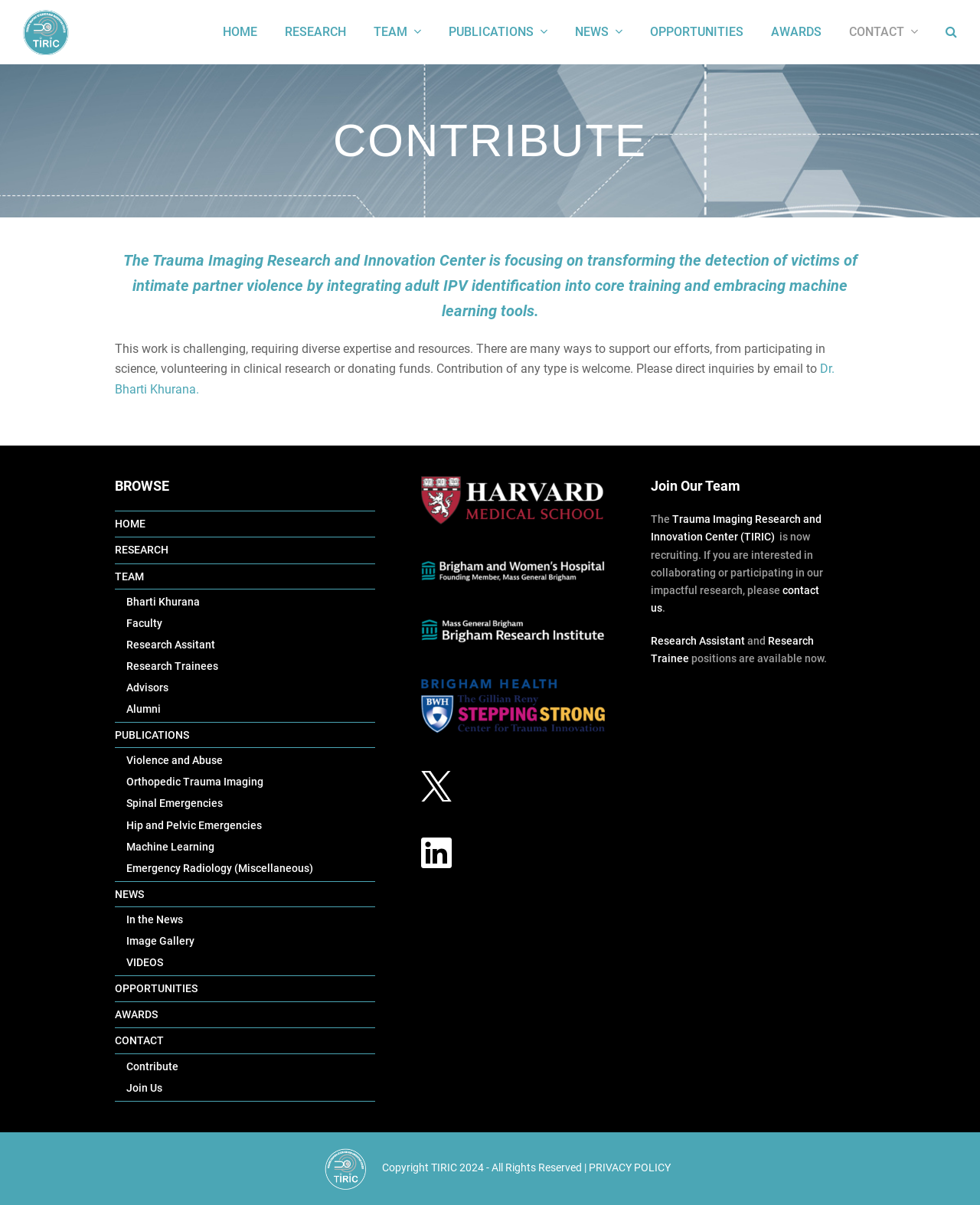Identify the bounding box coordinates of the area you need to click to perform the following instruction: "Contact Dr. Bharti Khurana".

[0.117, 0.3, 0.852, 0.329]